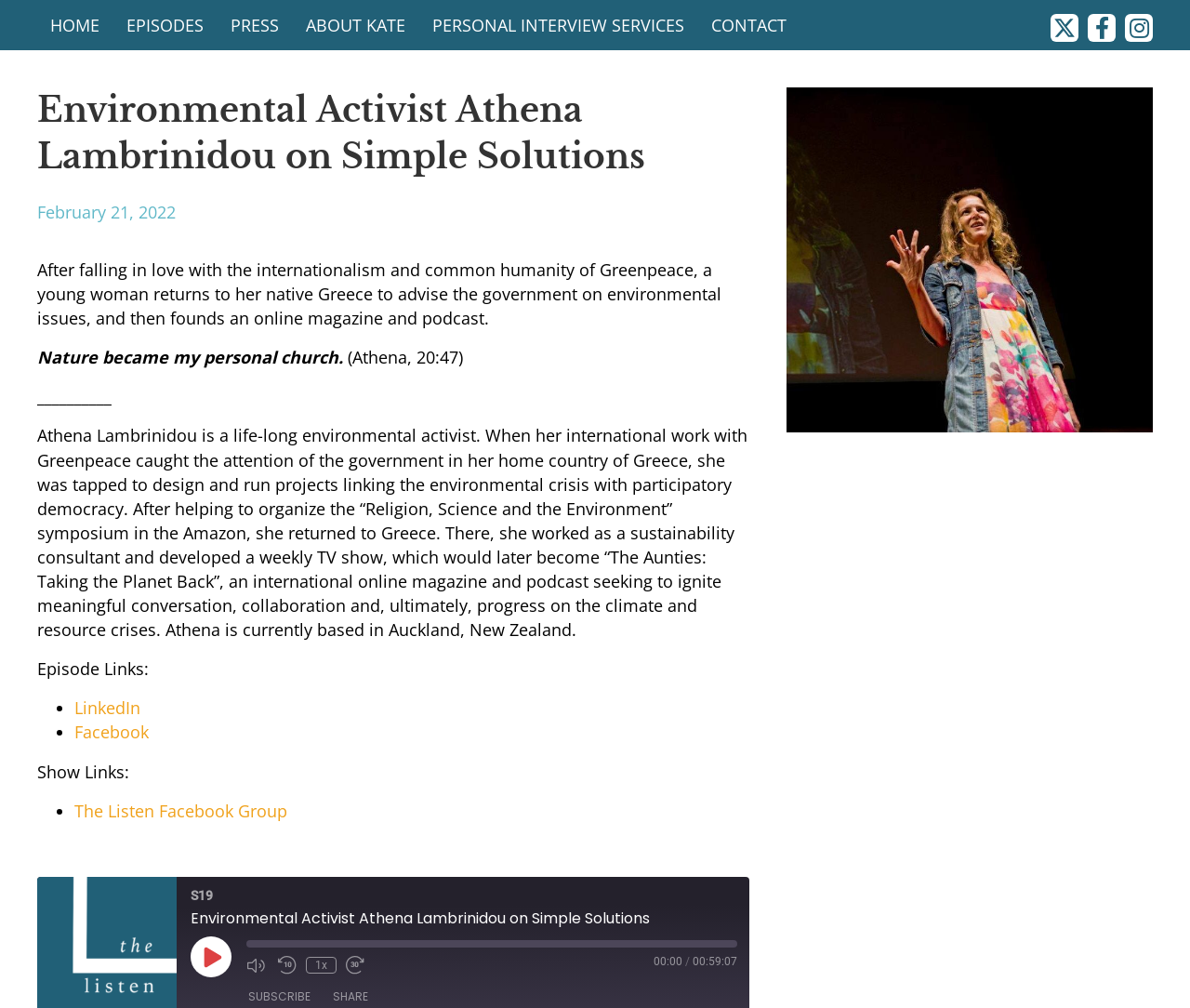What is the name of the podcast?
Using the image, answer in one word or phrase.

The Listen Podcast